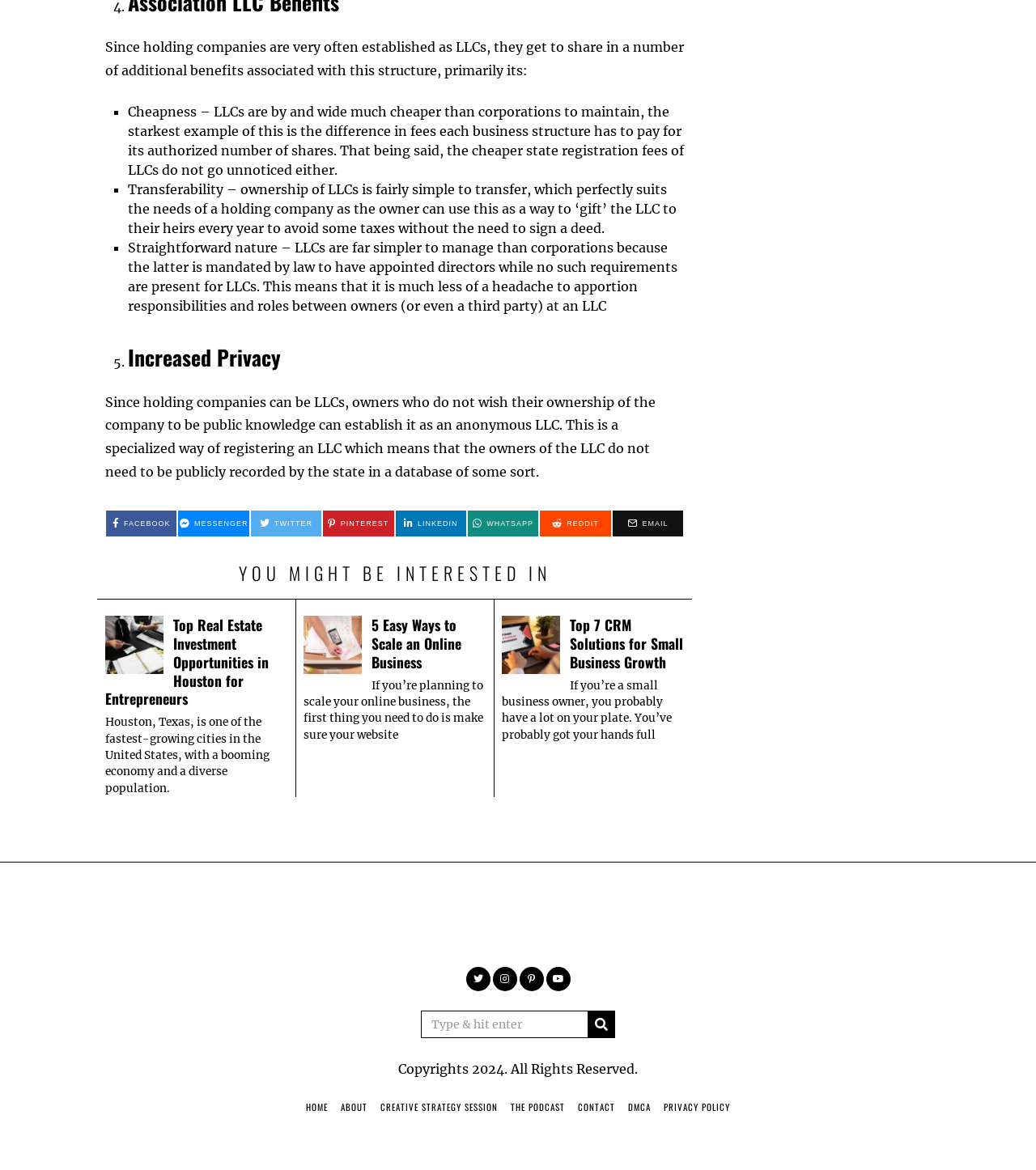What are the benefits of LLCs?
Answer the question with a single word or phrase derived from the image.

Cheapness, Transferability, Straightforward nature